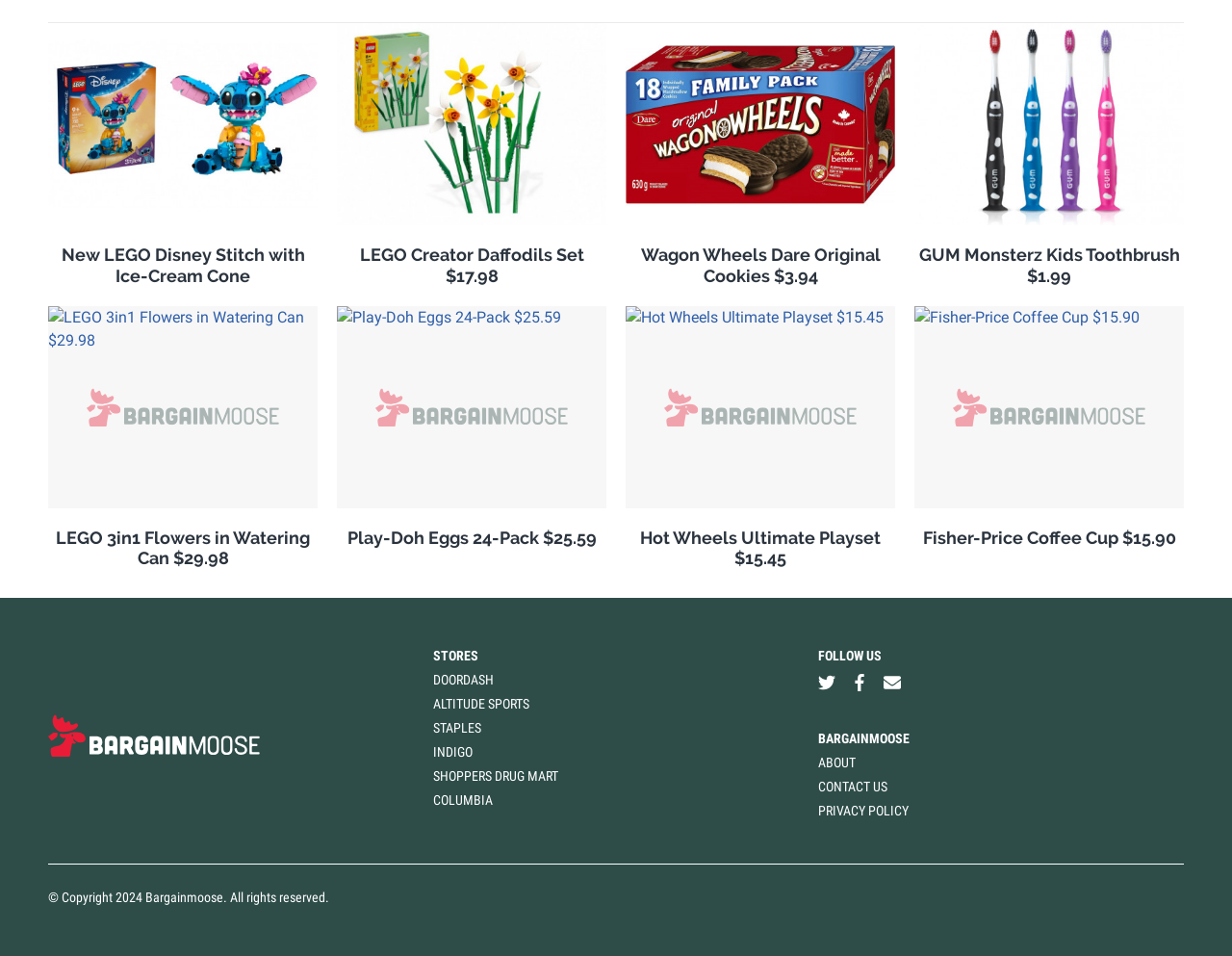Determine the bounding box coordinates for the area that needs to be clicked to fulfill this task: "Follow Bargainmoose on Twitter". The coordinates must be given as four float numbers between 0 and 1, i.e., [left, top, right, bottom].

[0.664, 0.701, 0.678, 0.728]